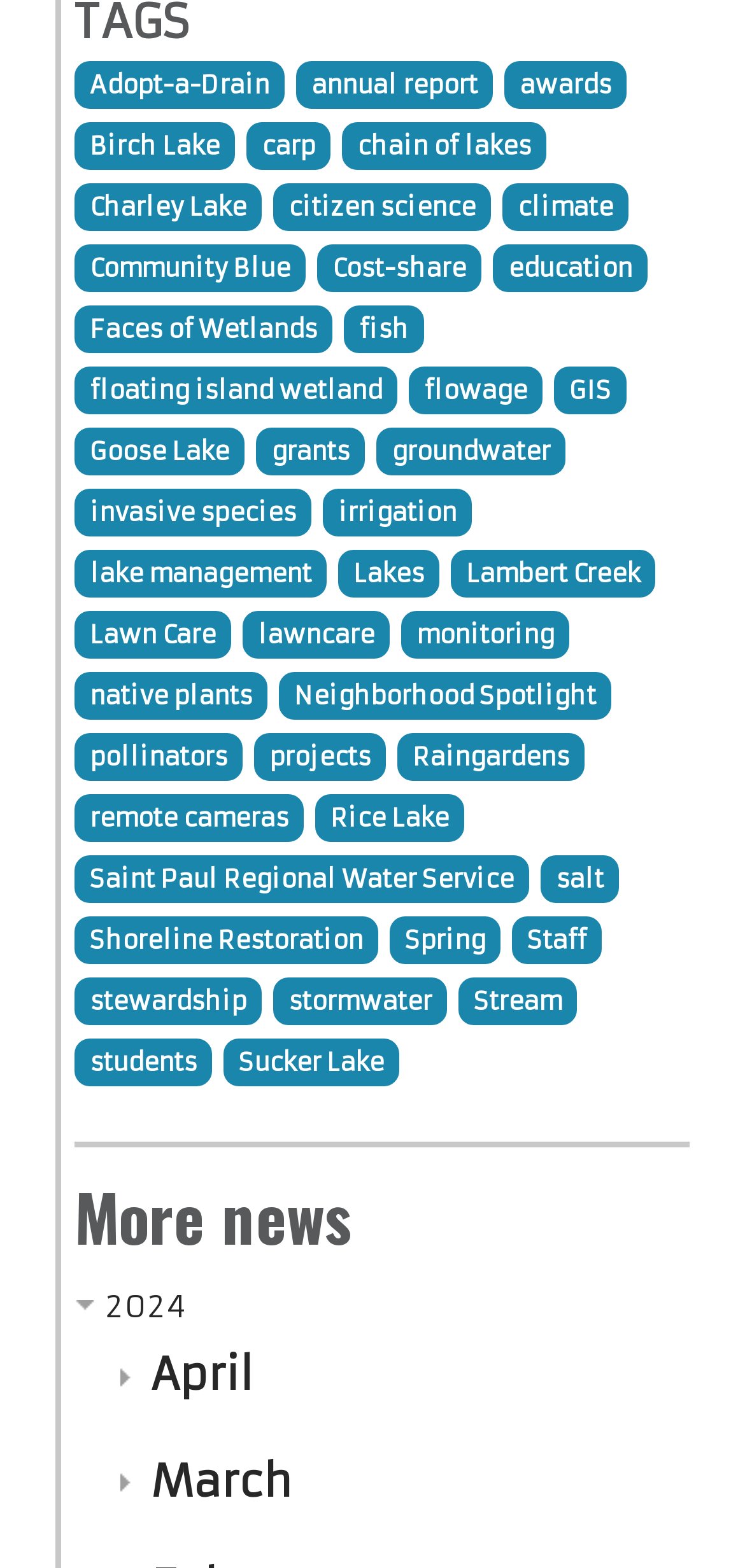Locate the coordinates of the bounding box for the clickable region that fulfills this instruction: "Click on Adopt-a-Drain link".

[0.1, 0.039, 0.382, 0.069]